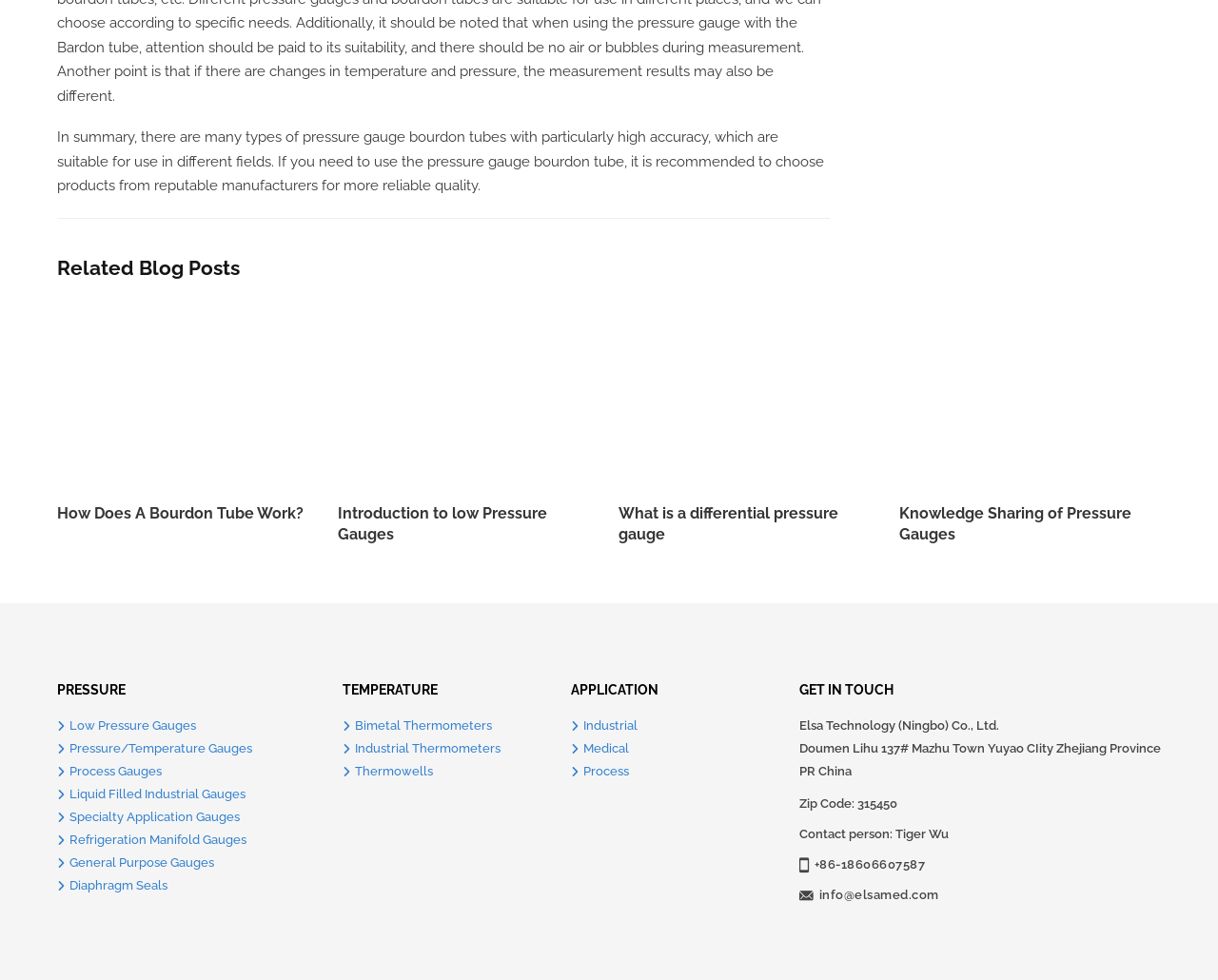What is the company name mentioned on the webpage?
Look at the image and provide a short answer using one word or a phrase.

Elsa Technology (Ningbo) Co., Ltd.